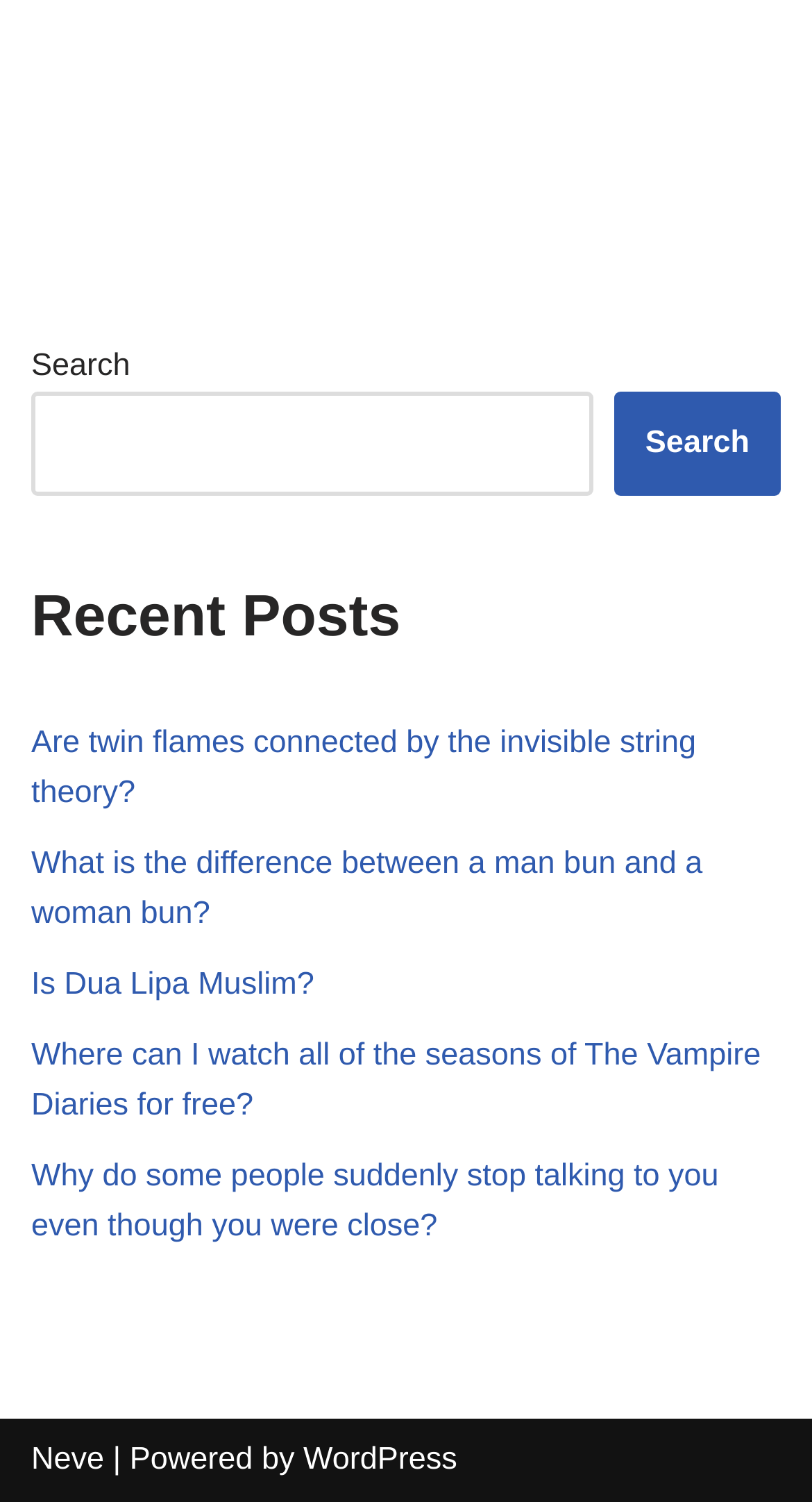Find the bounding box of the UI element described as follows: "parent_node: Search name="s"".

[0.038, 0.261, 0.731, 0.331]